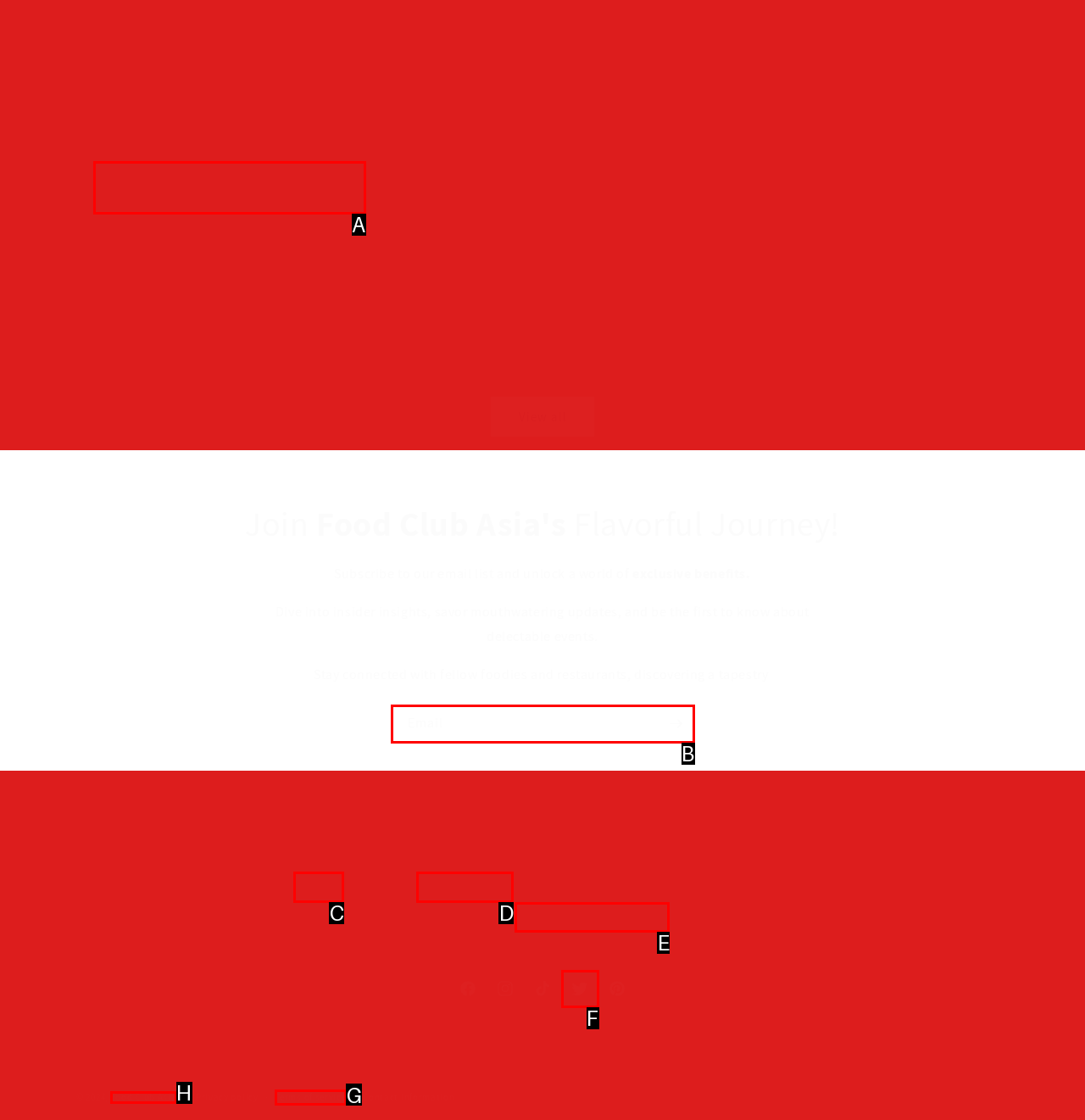What option should you select to complete this task: Read full article about The Royal Cafe? Indicate your answer by providing the letter only.

A